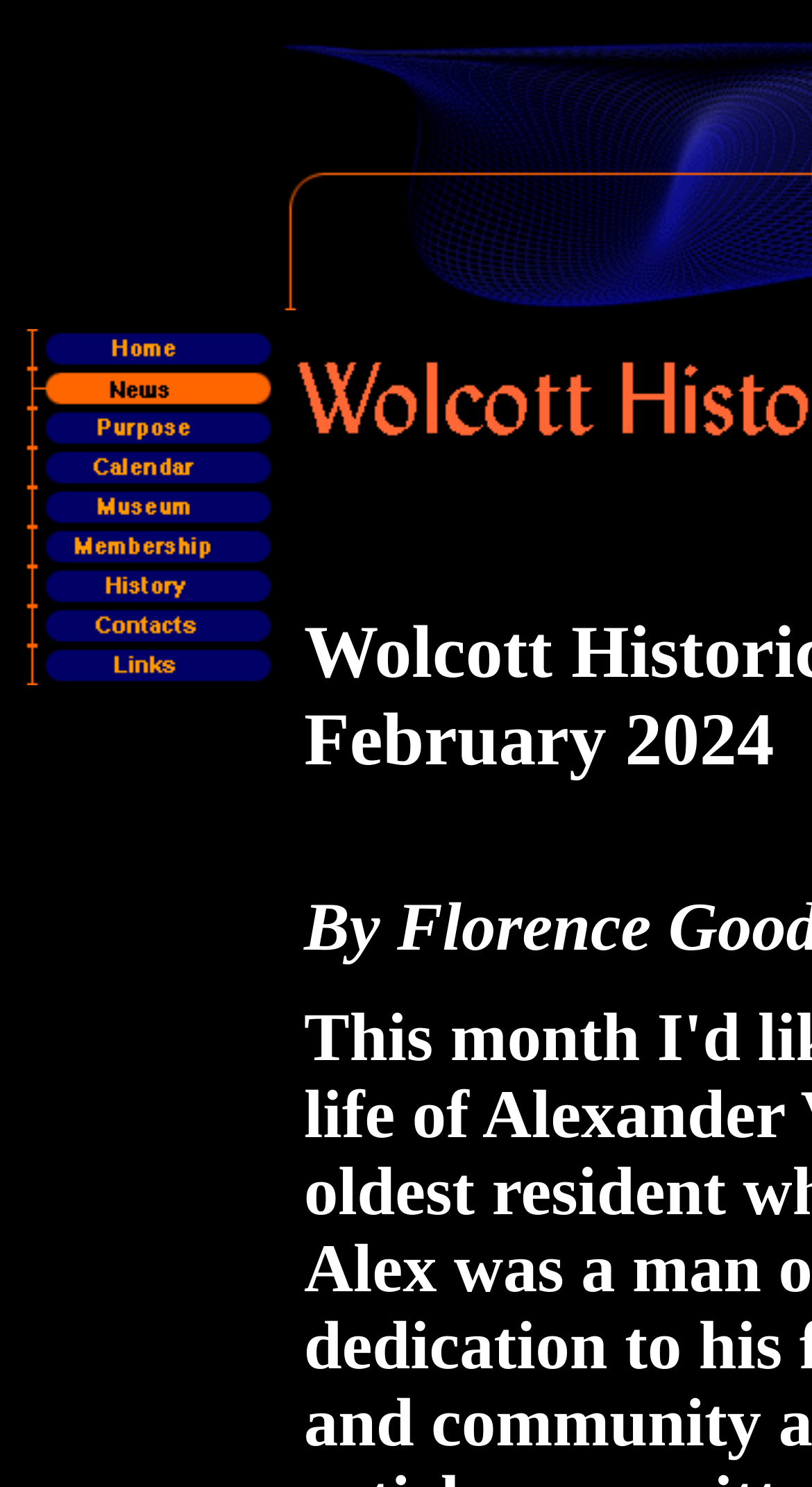What is the purpose of the Wolcott Historical Society?
Refer to the image and provide a concise answer in one word or phrase.

Not mentioned